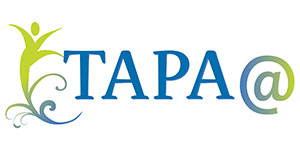Create a detailed narrative of what is happening in the image.

The image features the logo of TAPA, an organization dedicated to fostering inclusive experiences and community engagement. The design incorporates a dynamic figure in green and blue, symbolizing growth and vitality, paired with the stylized text "TAPA@" in a gradient of blue hues, emphasizing modernity and connection. This logo represents TAPA's commitment to empowering individuals through diverse programs and initiatives, reflecting the organization's core values of inclusivity and support for its community.